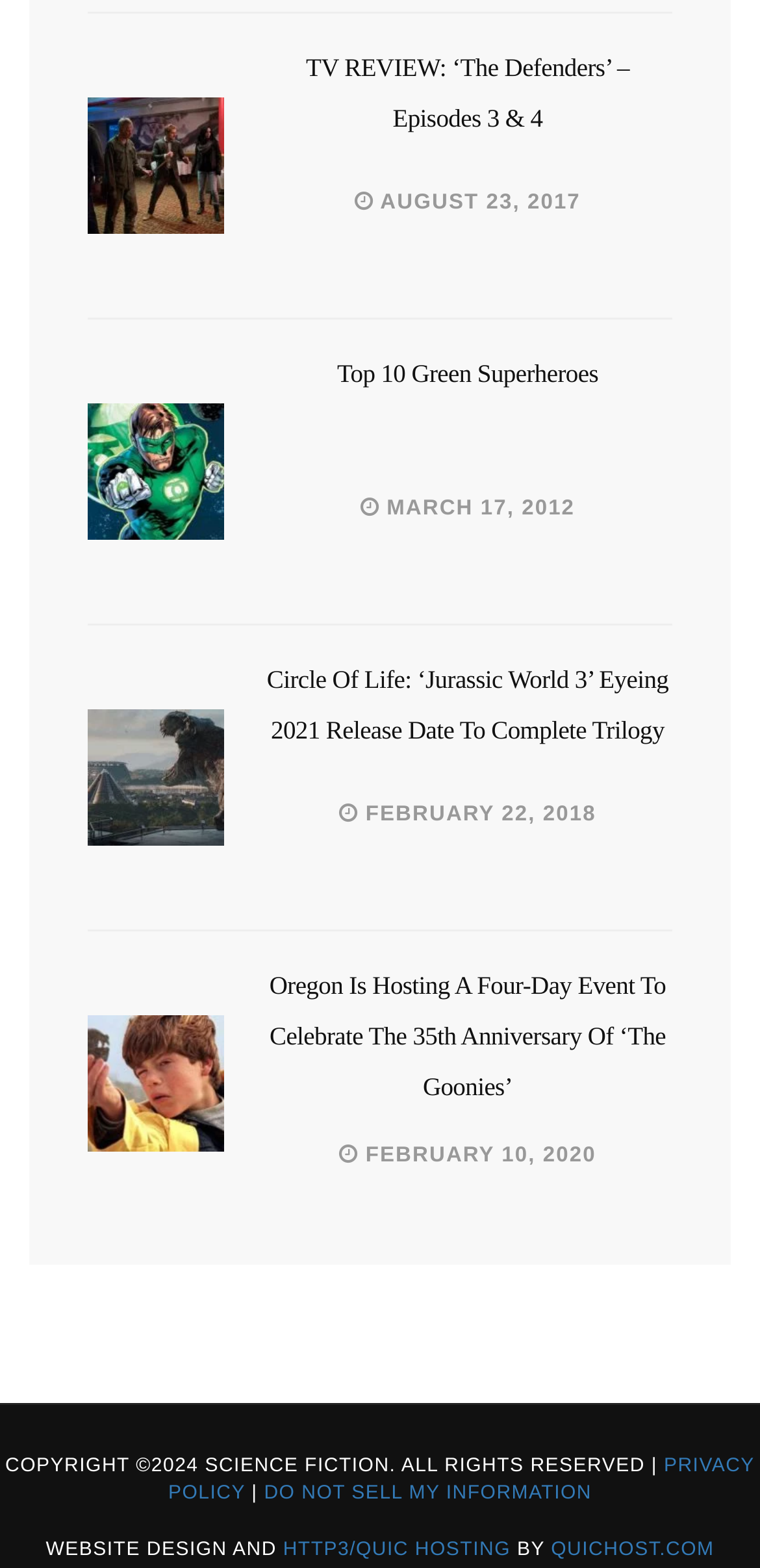Please specify the bounding box coordinates of the clickable region to carry out the following instruction: "Learn about 'The Goonies' 35th anniversary event". The coordinates should be four float numbers between 0 and 1, in the format [left, top, right, bottom].

[0.354, 0.661, 0.876, 0.745]